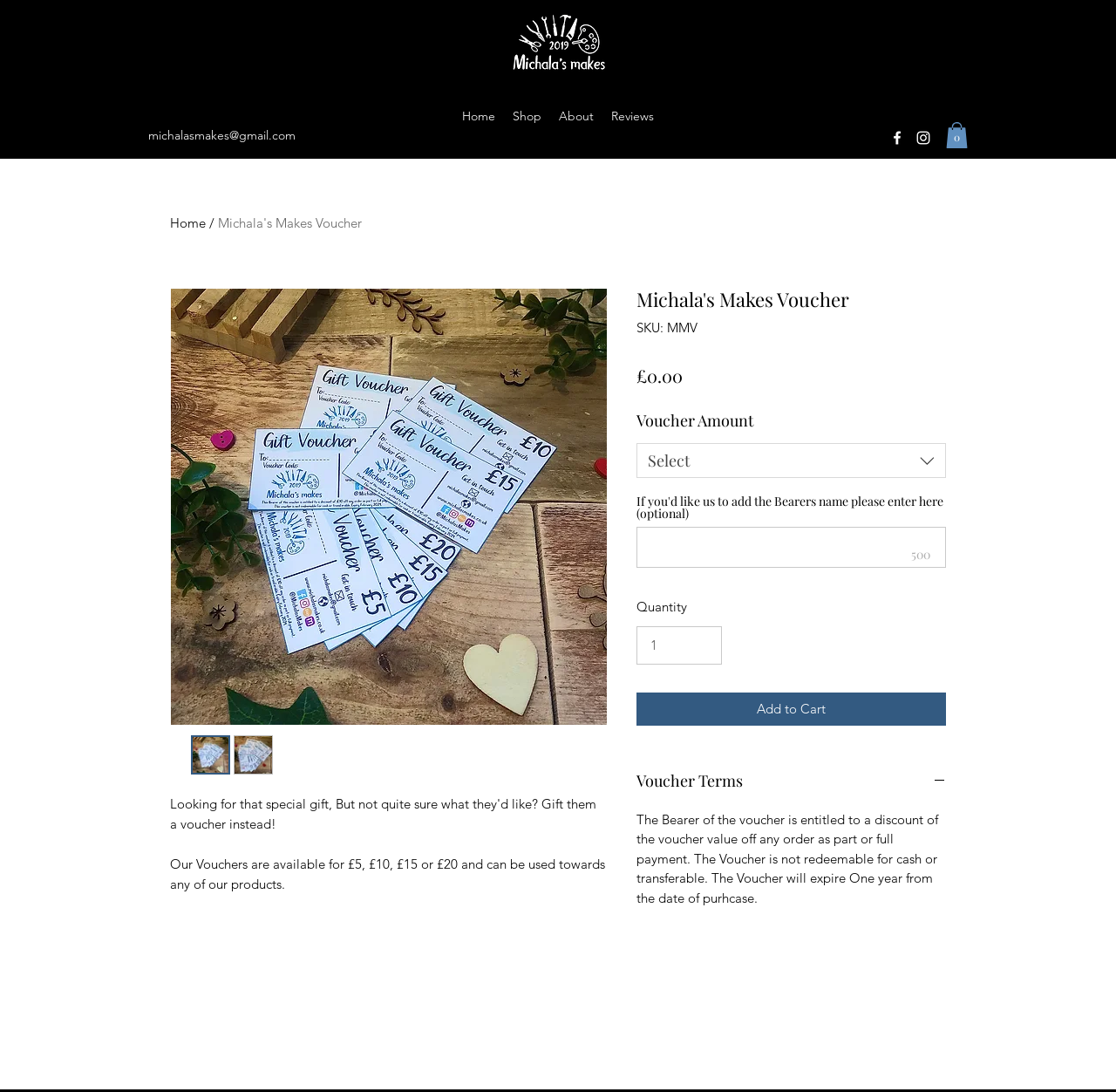Using the description "Add to Cart", predict the bounding box of the relevant HTML element.

[0.57, 0.634, 0.848, 0.665]